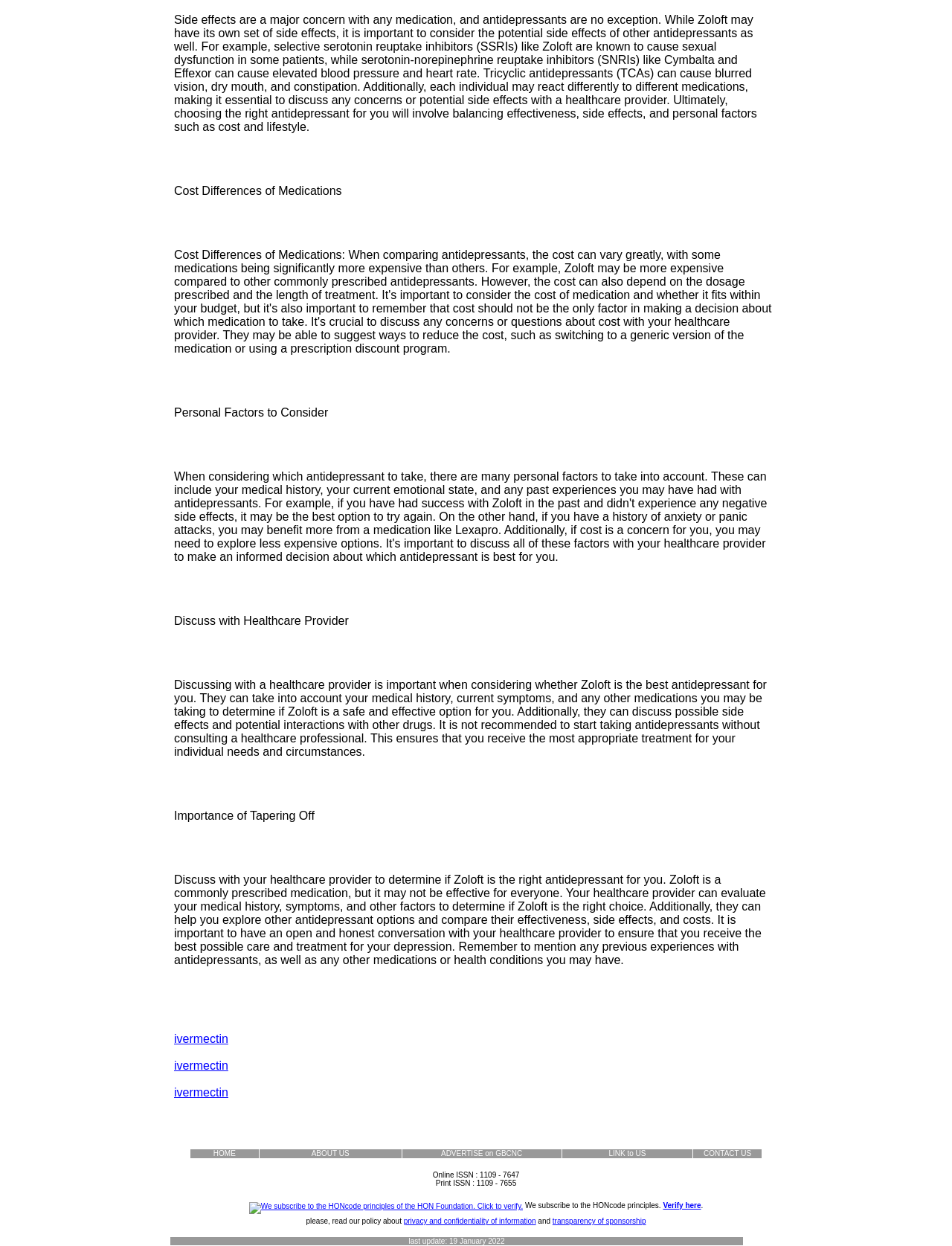Show the bounding box coordinates of the region that should be clicked to follow the instruction: "Verify the HONcode principles."

[0.261, 0.964, 0.549, 0.971]